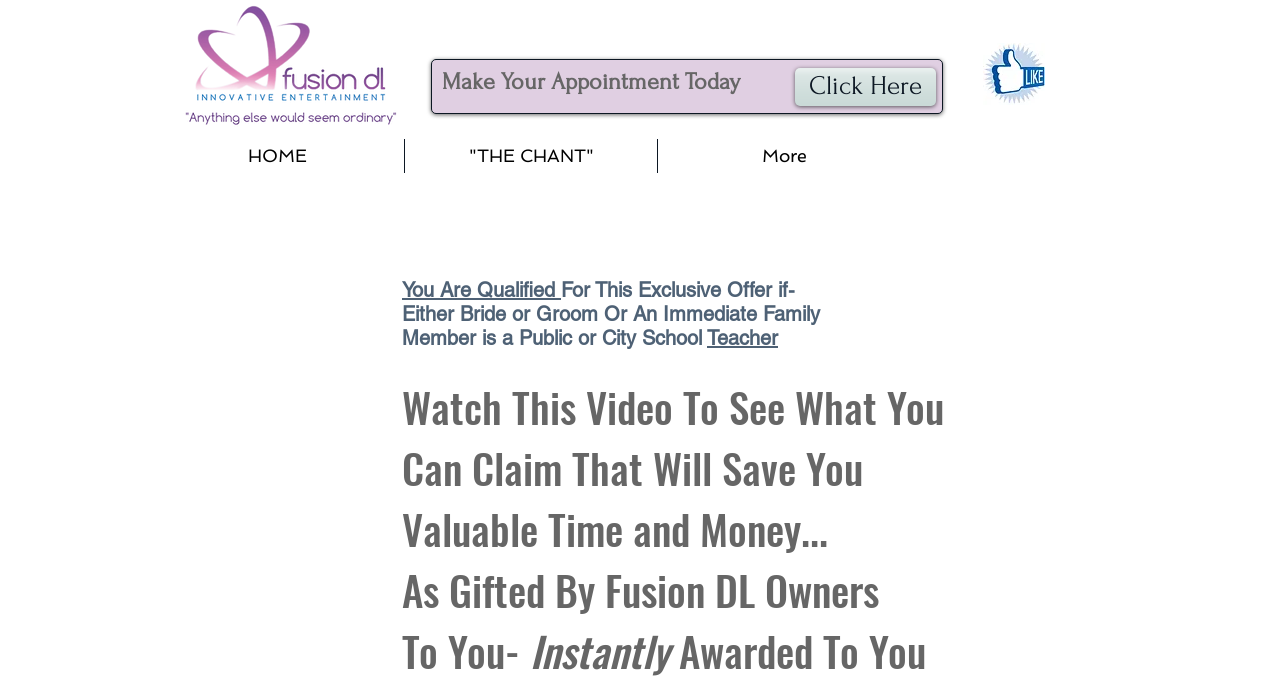Identify the bounding box of the UI element that matches this description: "HOME".

[0.118, 0.204, 0.316, 0.254]